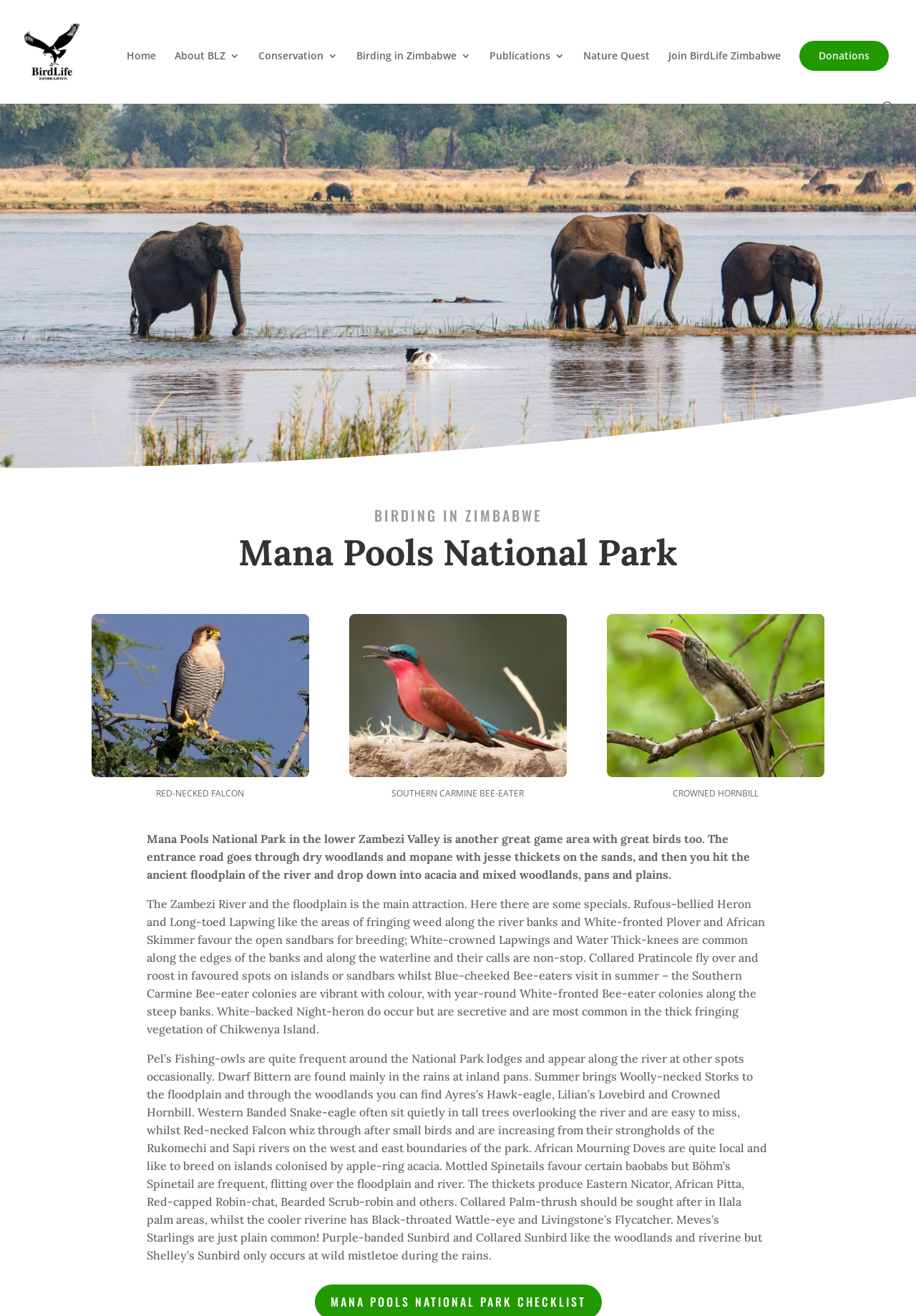What type of bee-eater can be found in the summer?
Based on the screenshot, give a detailed explanation to answer the question.

I found the answer by reading the paragraph that describes the birds found in the national park. It mentions that Blue-cheeked Bee-eaters visit in summer.